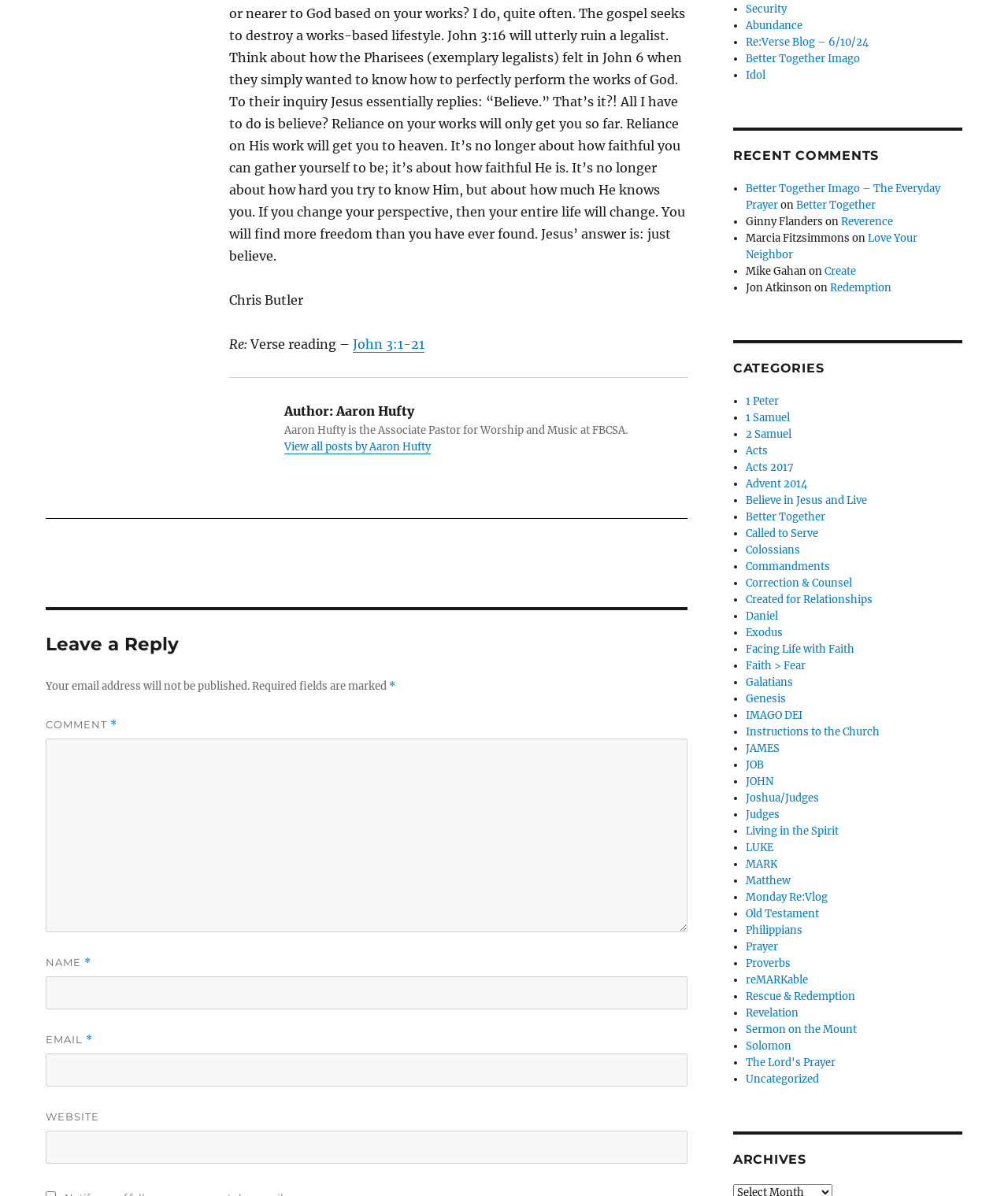Locate the bounding box coordinates of the segment that needs to be clicked to meet this instruction: "Leave a reply".

[0.045, 0.507, 0.682, 0.548]